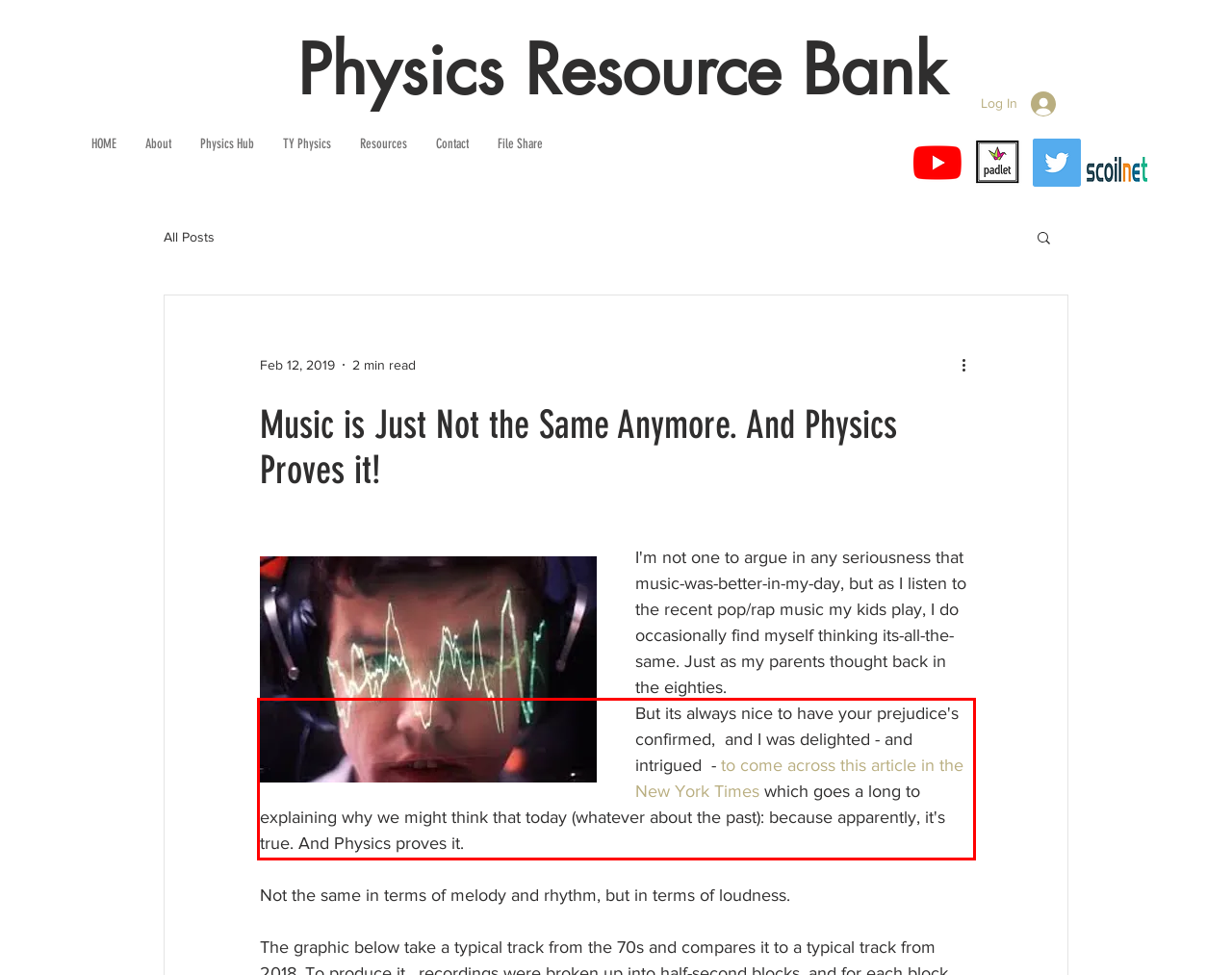Please extract the text content from the UI element enclosed by the red rectangle in the screenshot.

But its always nice to have your prejudice's confirmed, and I was delighted - and intrigued - to come across this article in the New York Times which goes a long to explaining why we might think that today (whatever about the past): because apparently, it's true. And Physics proves it.